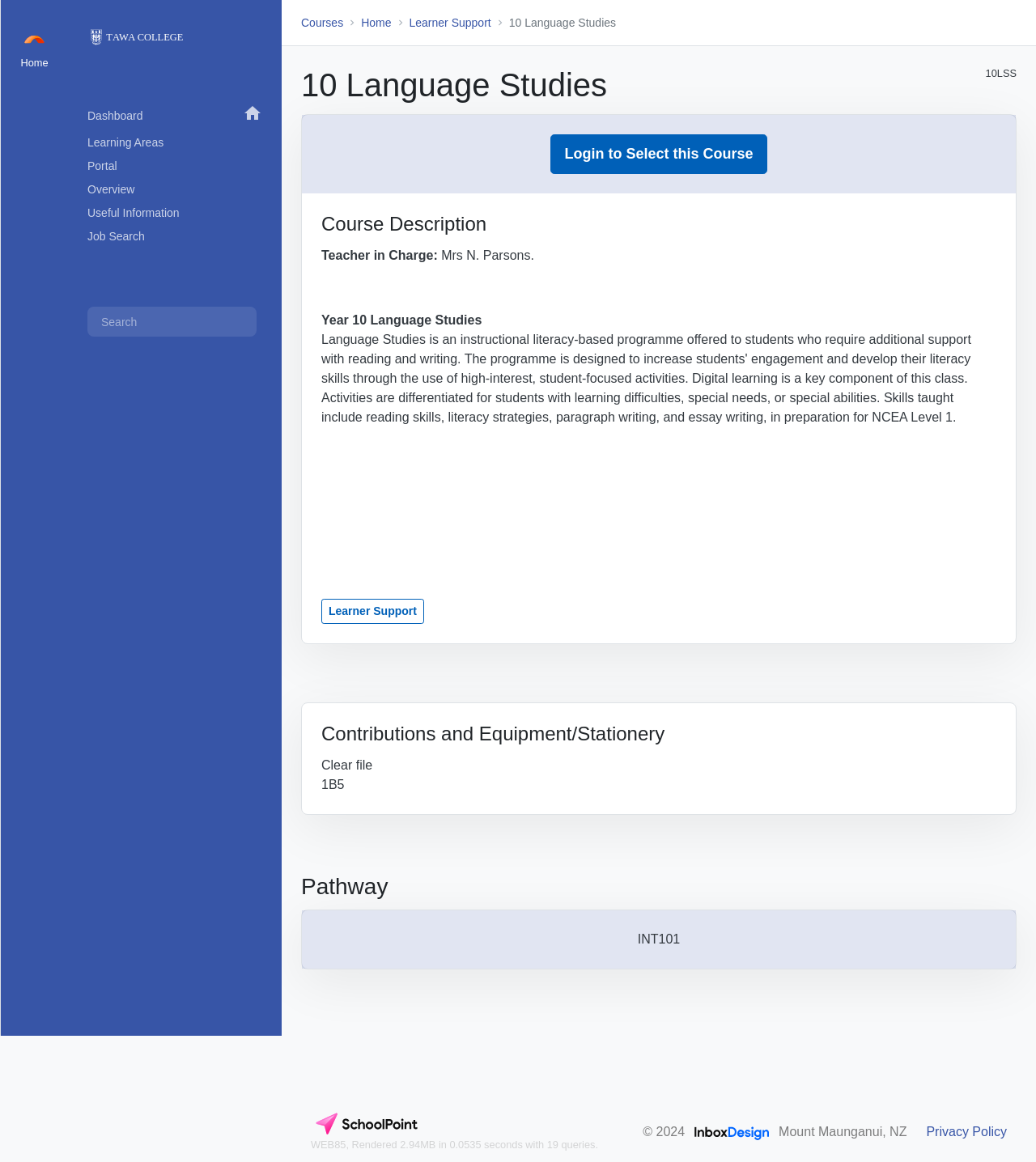Find the bounding box coordinates for the element that must be clicked to complete the instruction: "view learner support". The coordinates should be four float numbers between 0 and 1, indicated as [left, top, right, bottom].

[0.31, 0.515, 0.409, 0.537]